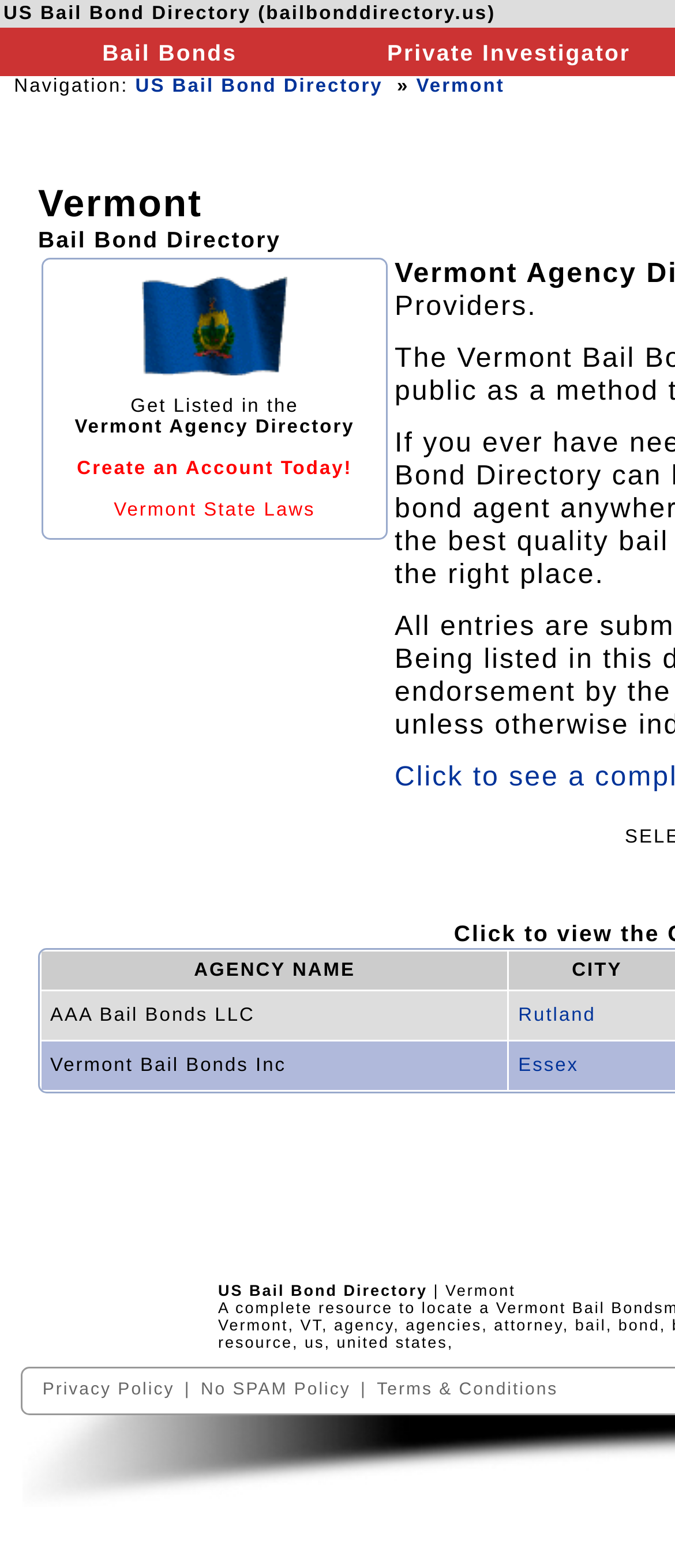What is the state featured on this webpage?
Please provide a comprehensive answer based on the visual information in the image.

Based on the webpage content, I can see that the state flag of Vermont is displayed, and there are links and text related to Vermont, such as 'Vermont Agency Directory' and 'Vermont State Laws'. This suggests that the webpage is focused on Vermont.